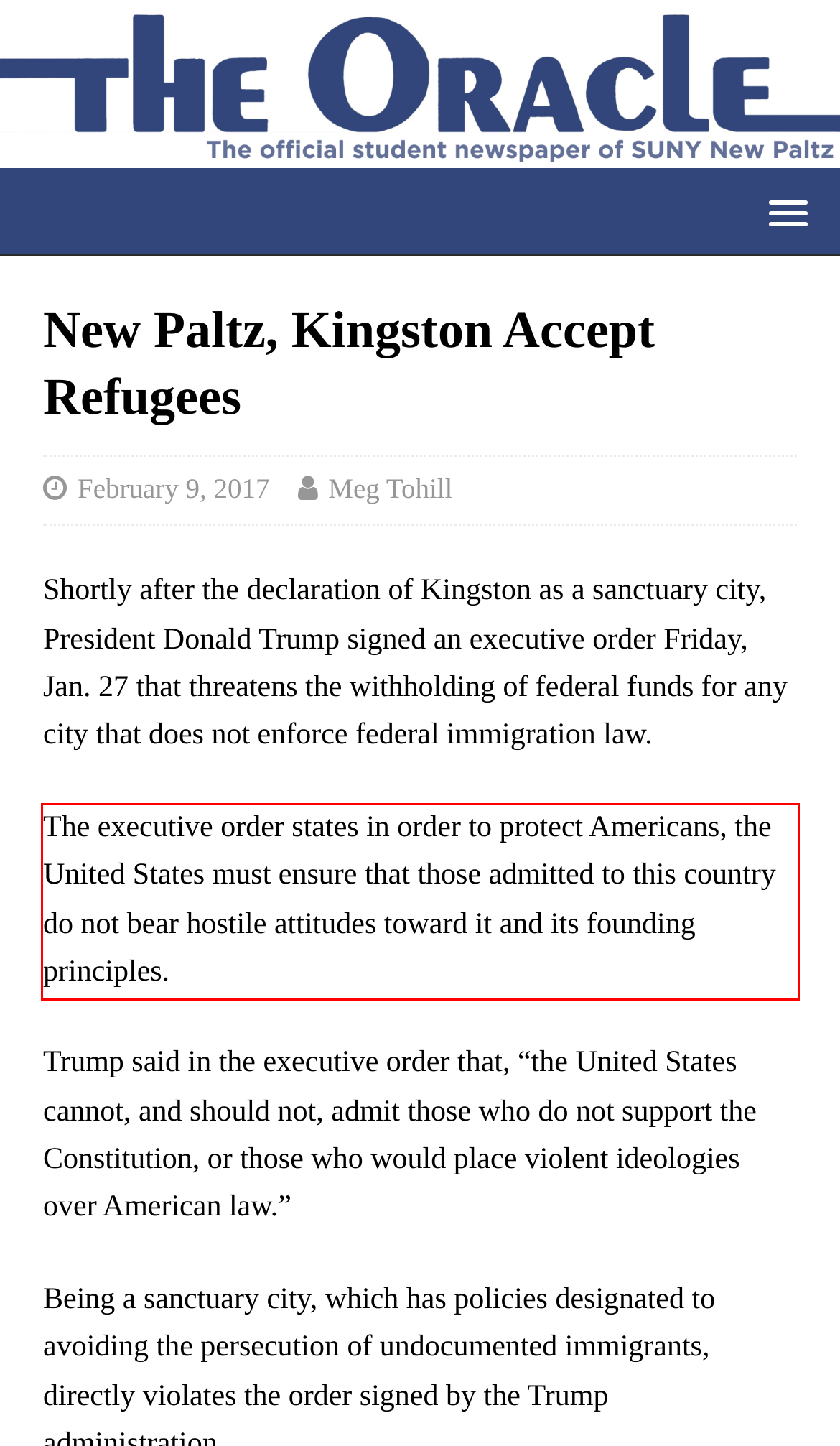Identify the text inside the red bounding box in the provided webpage screenshot and transcribe it.

The executive order states in order to protect Americans, the United States must ensure that those admitted to this country do not bear hostile attitudes toward it and its founding principles.